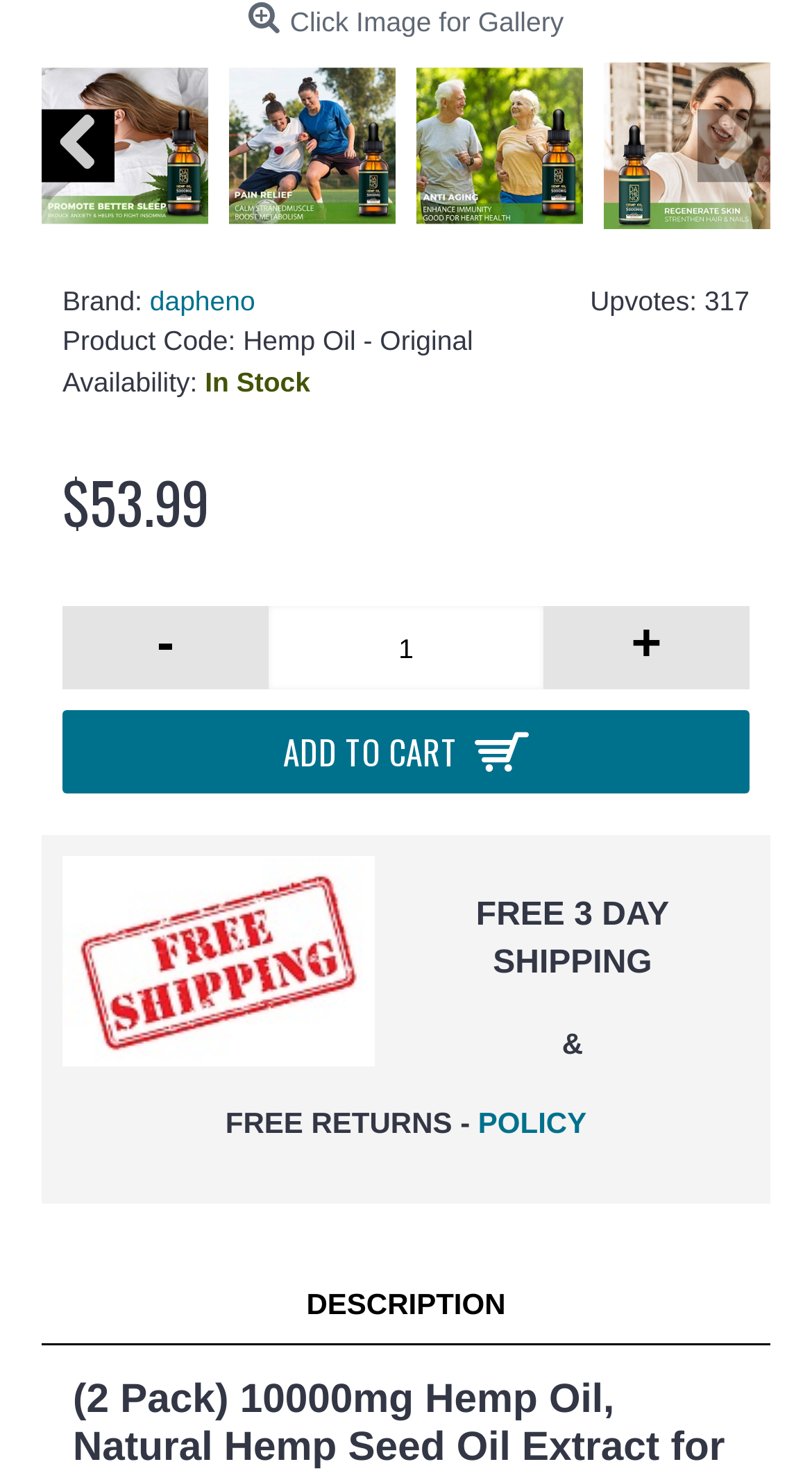Identify the bounding box coordinates for the region of the element that should be clicked to carry out the instruction: "Click the image for gallery". The bounding box coordinates should be four float numbers between 0 and 1, i.e., [left, top, right, bottom].

[0.357, 0.004, 0.694, 0.025]